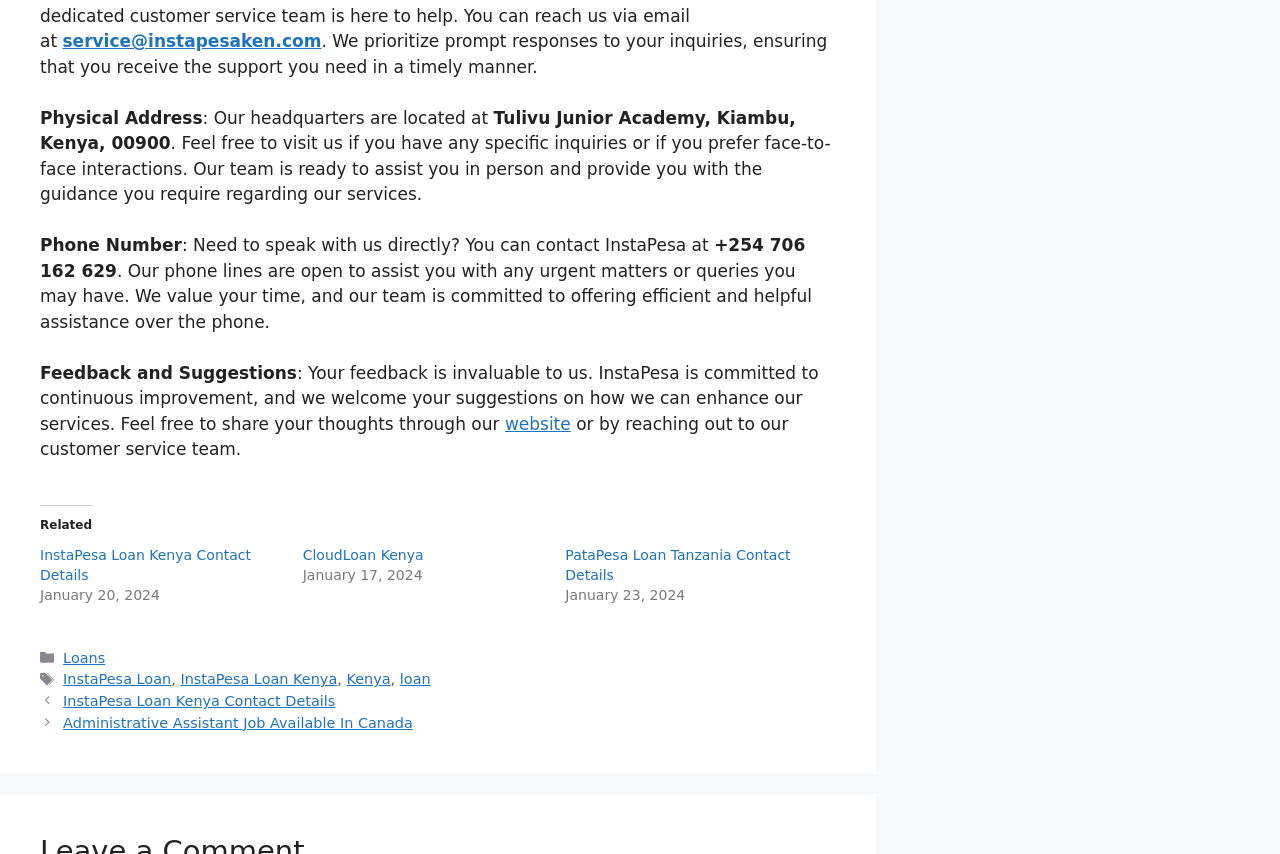Please find the bounding box coordinates of the element that needs to be clicked to perform the following instruction: "Read about InstaPesa Loan Kenya Contact Details". The bounding box coordinates should be four float numbers between 0 and 1, represented as [left, top, right, bottom].

[0.031, 0.64, 0.196, 0.682]